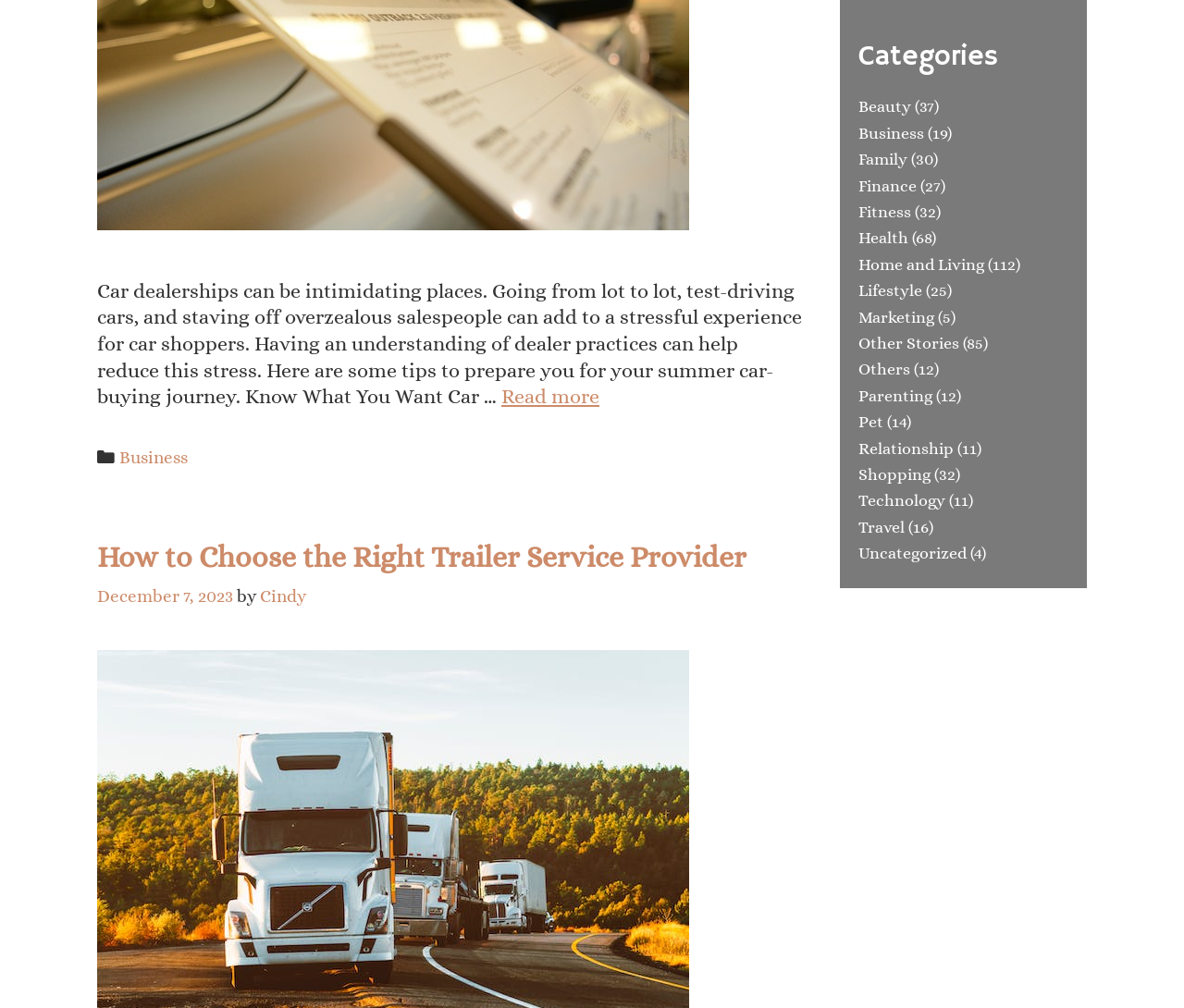Provide the bounding box coordinates of the UI element this sentence describes: "December 7, 2023December 7, 2023".

[0.082, 0.582, 0.197, 0.601]